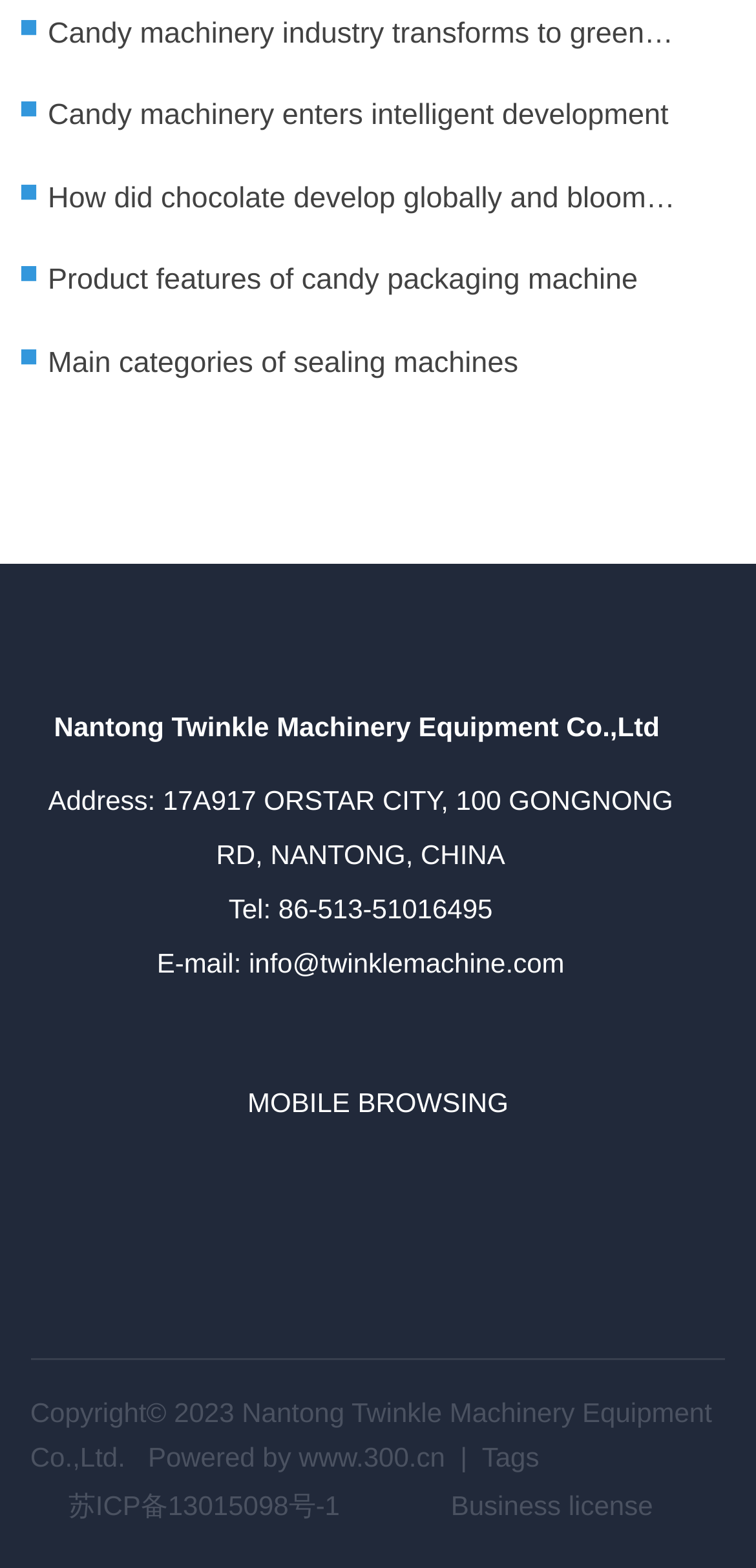Identify the bounding box coordinates for the element that needs to be clicked to fulfill this instruction: "Check quotes by Milo Yiannopoulos". Provide the coordinates in the format of four float numbers between 0 and 1: [left, top, right, bottom].

None